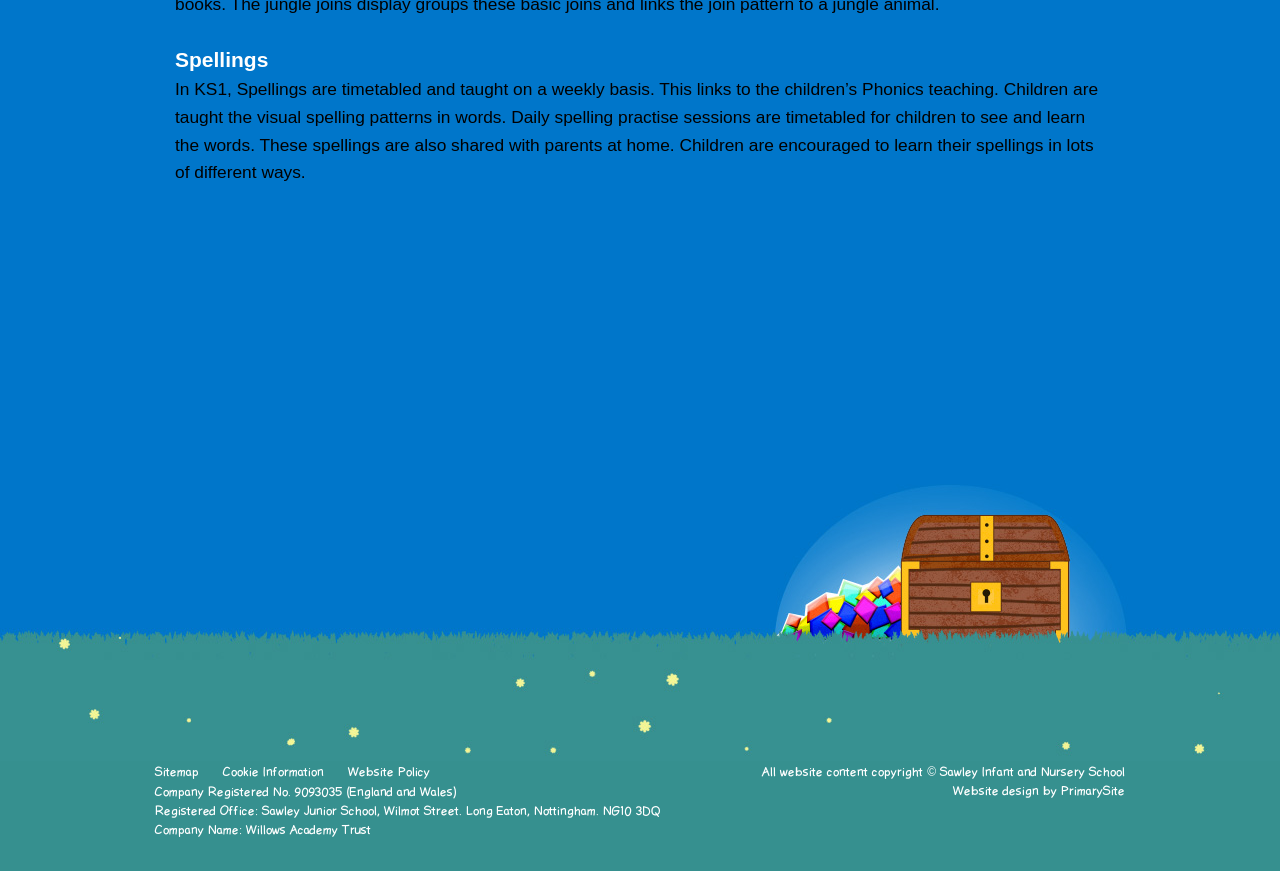Identify the bounding box coordinates for the UI element mentioned here: "Website design by PrimarySite". Provide the coordinates as four float values between 0 and 1, i.e., [left, top, right, bottom].

[0.745, 0.9, 0.879, 0.917]